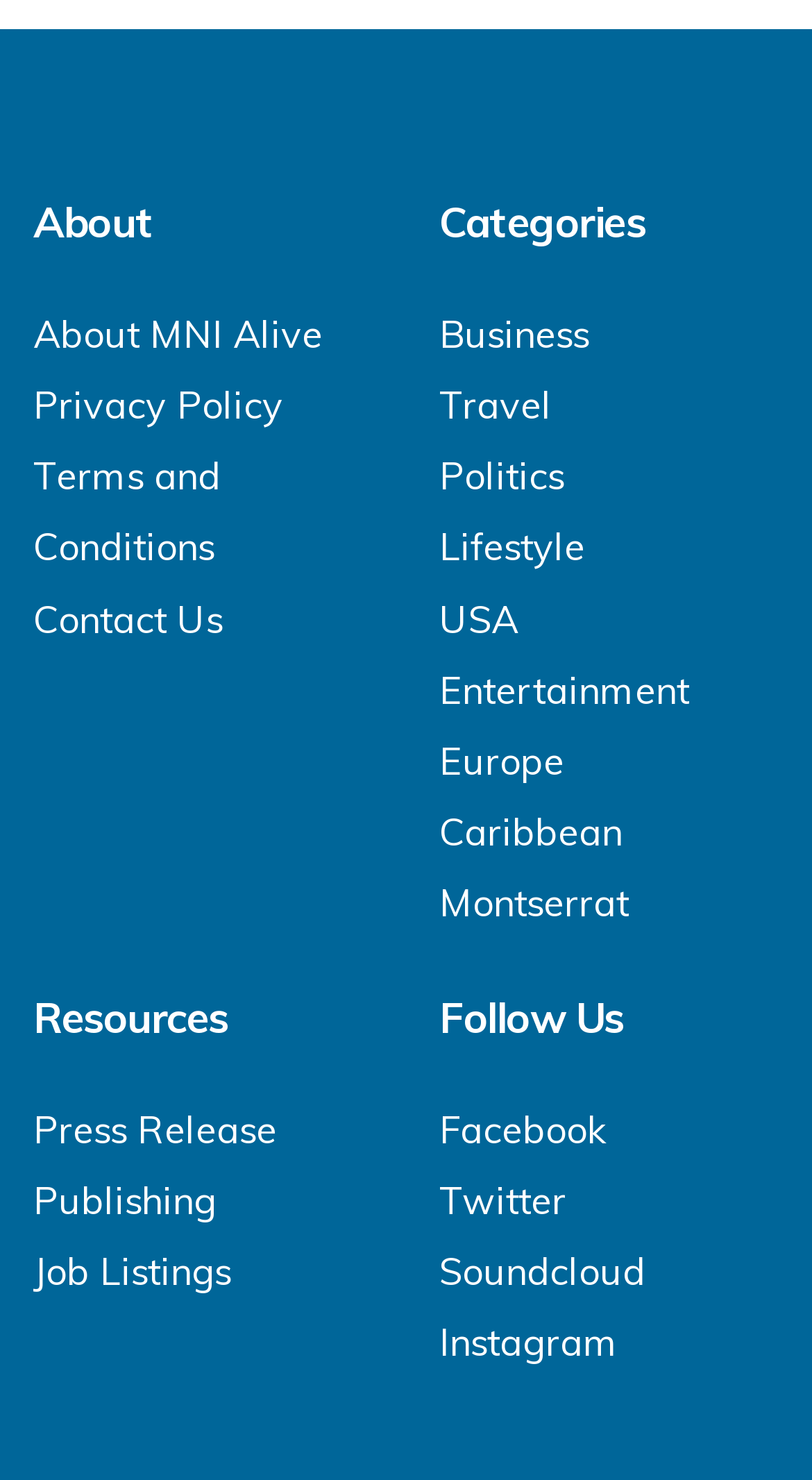Answer with a single word or phrase: 
What is the second link under 'About'?

Privacy Policy